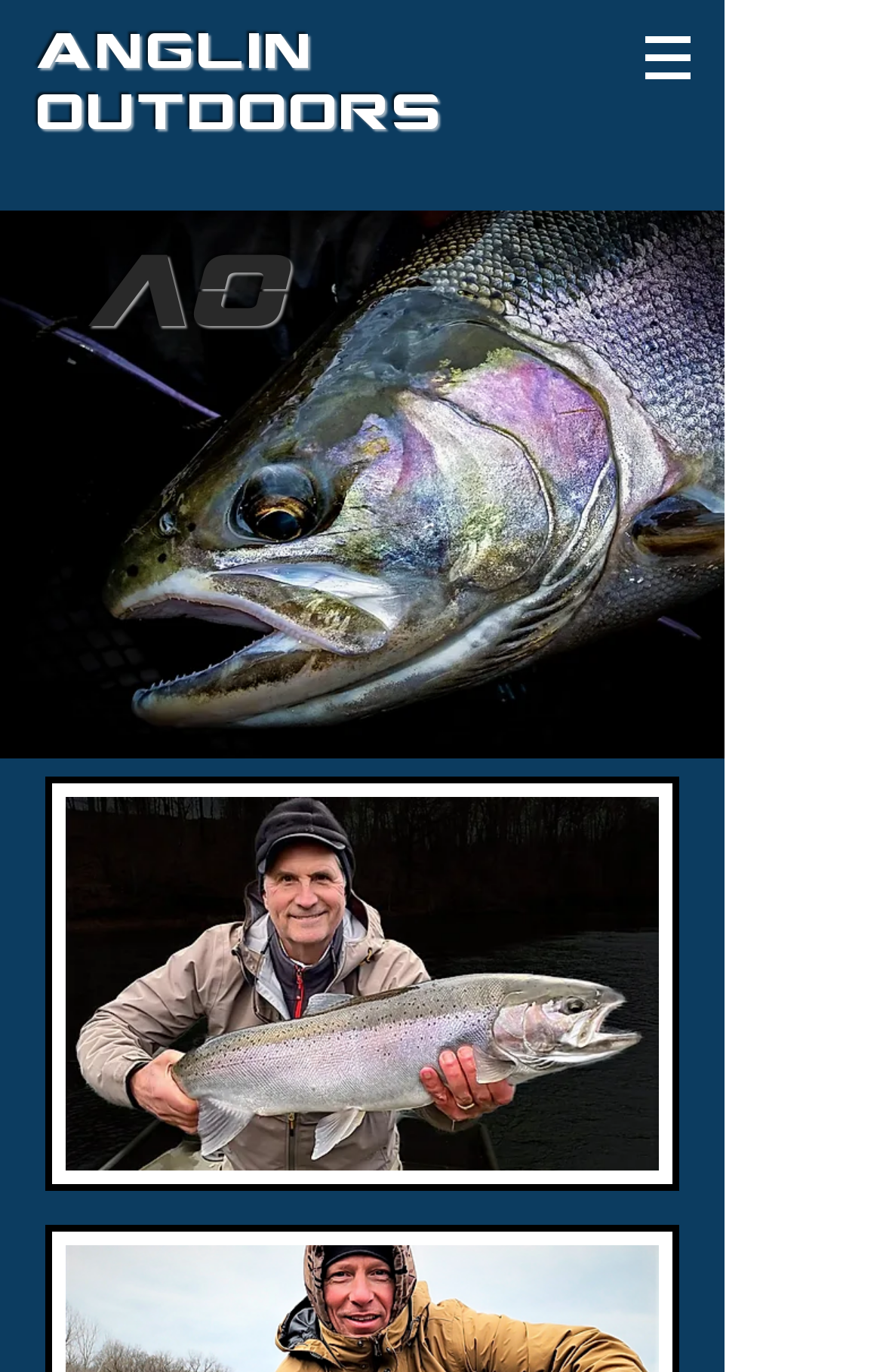Provide the bounding box coordinates of the HTML element this sentence describes: "ANGLIN OUTDOORS". The bounding box coordinates consist of four float numbers between 0 and 1, i.e., [left, top, right, bottom].

[0.041, 0.017, 0.501, 0.102]